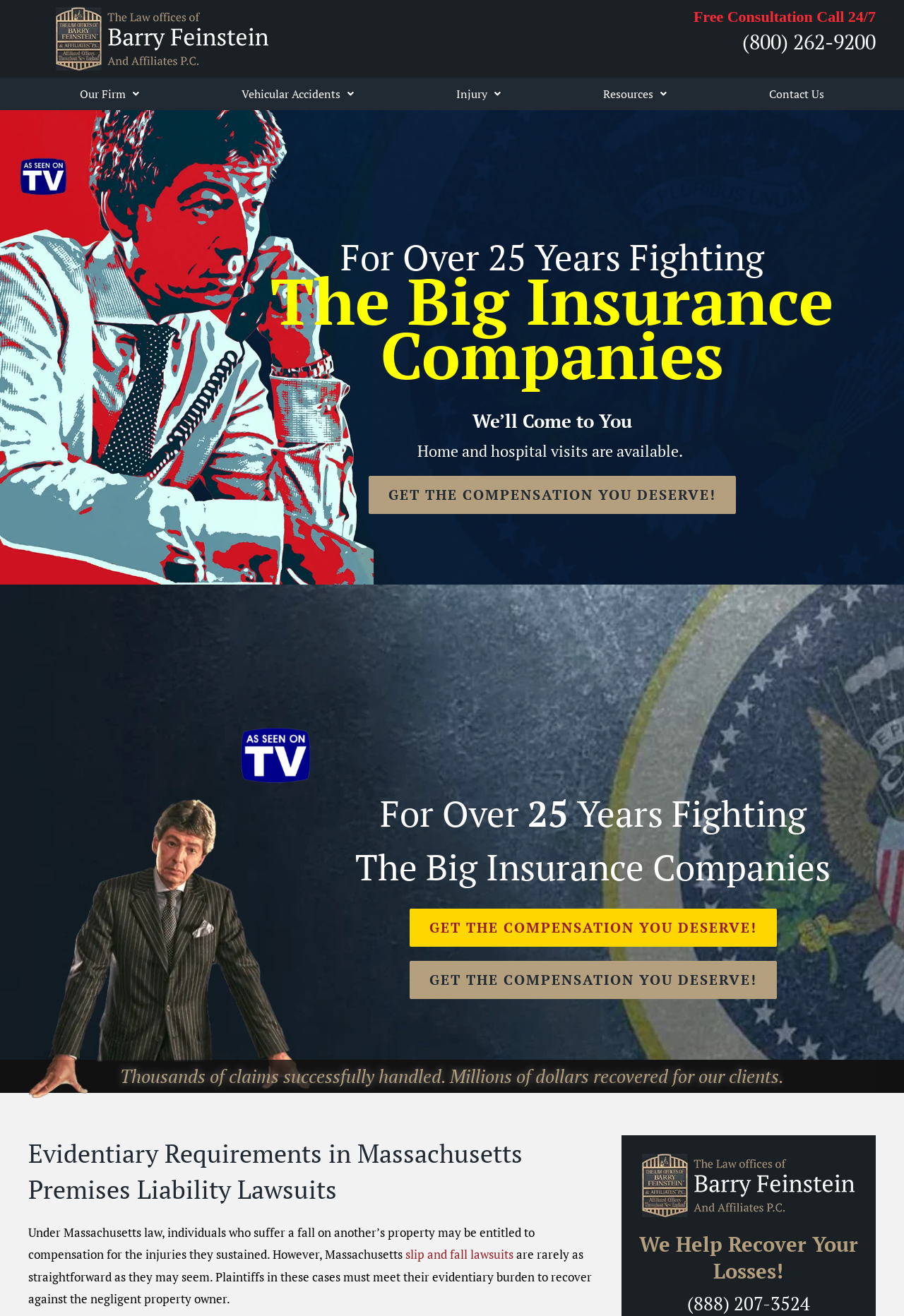Could you locate the bounding box coordinates for the section that should be clicked to accomplish this task: "Call the phone number (800) 262-9200".

[0.821, 0.021, 0.969, 0.042]